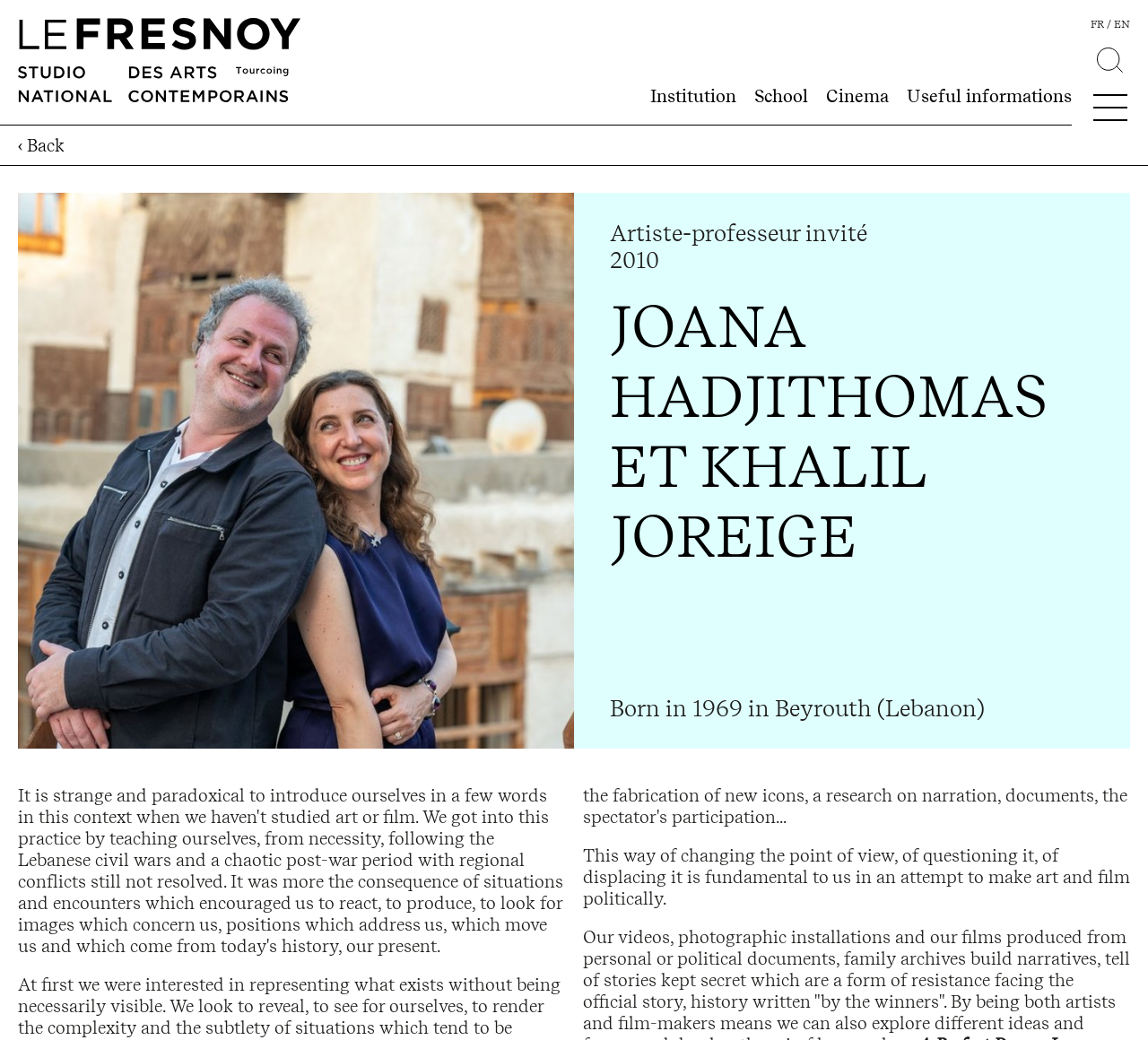Identify the bounding box for the UI element that is described as follows: "‹ Back".

[0.016, 0.129, 0.056, 0.15]